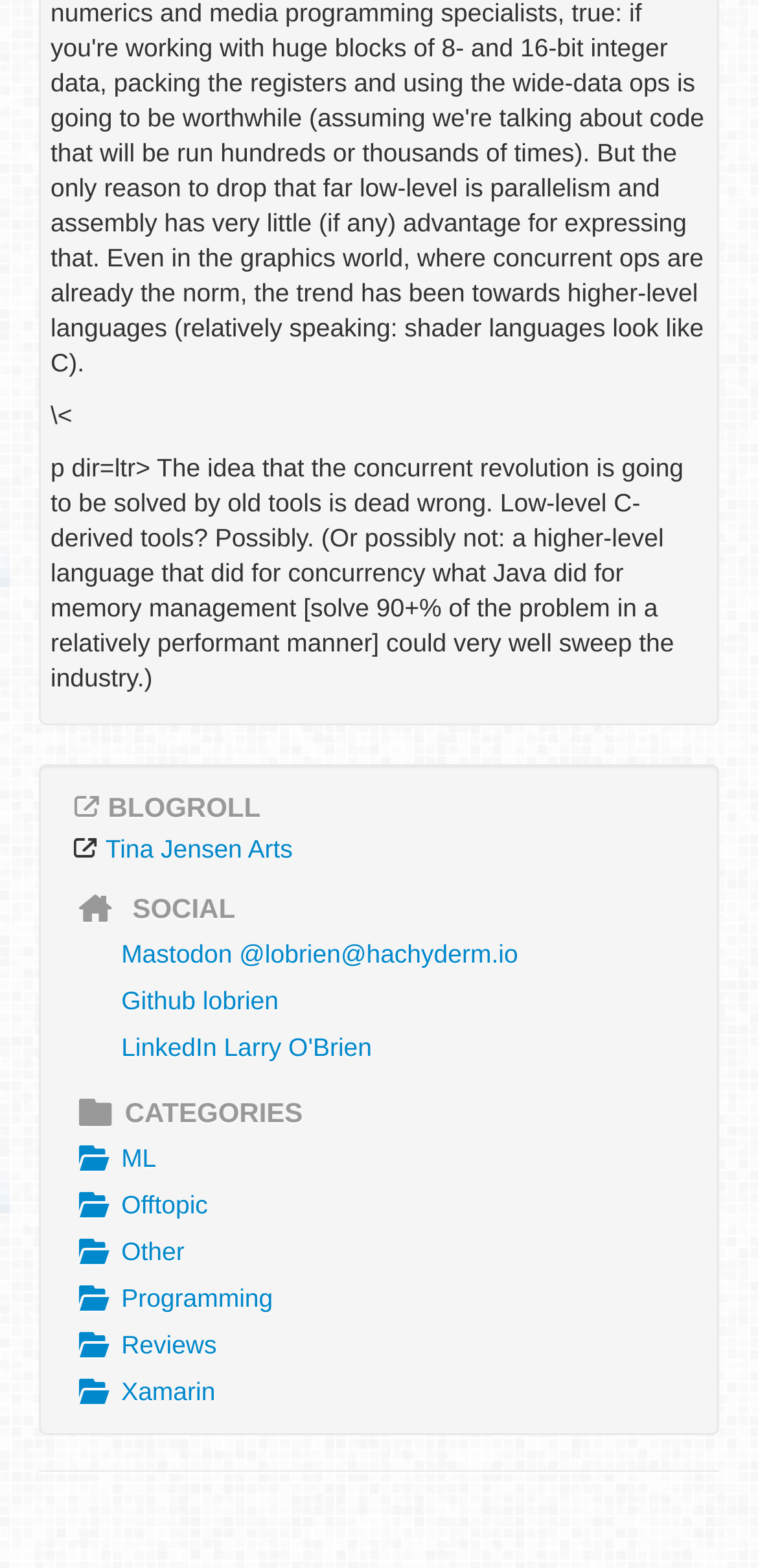What is the main topic of the blog post?
Answer the question with a single word or phrase, referring to the image.

Concurrency